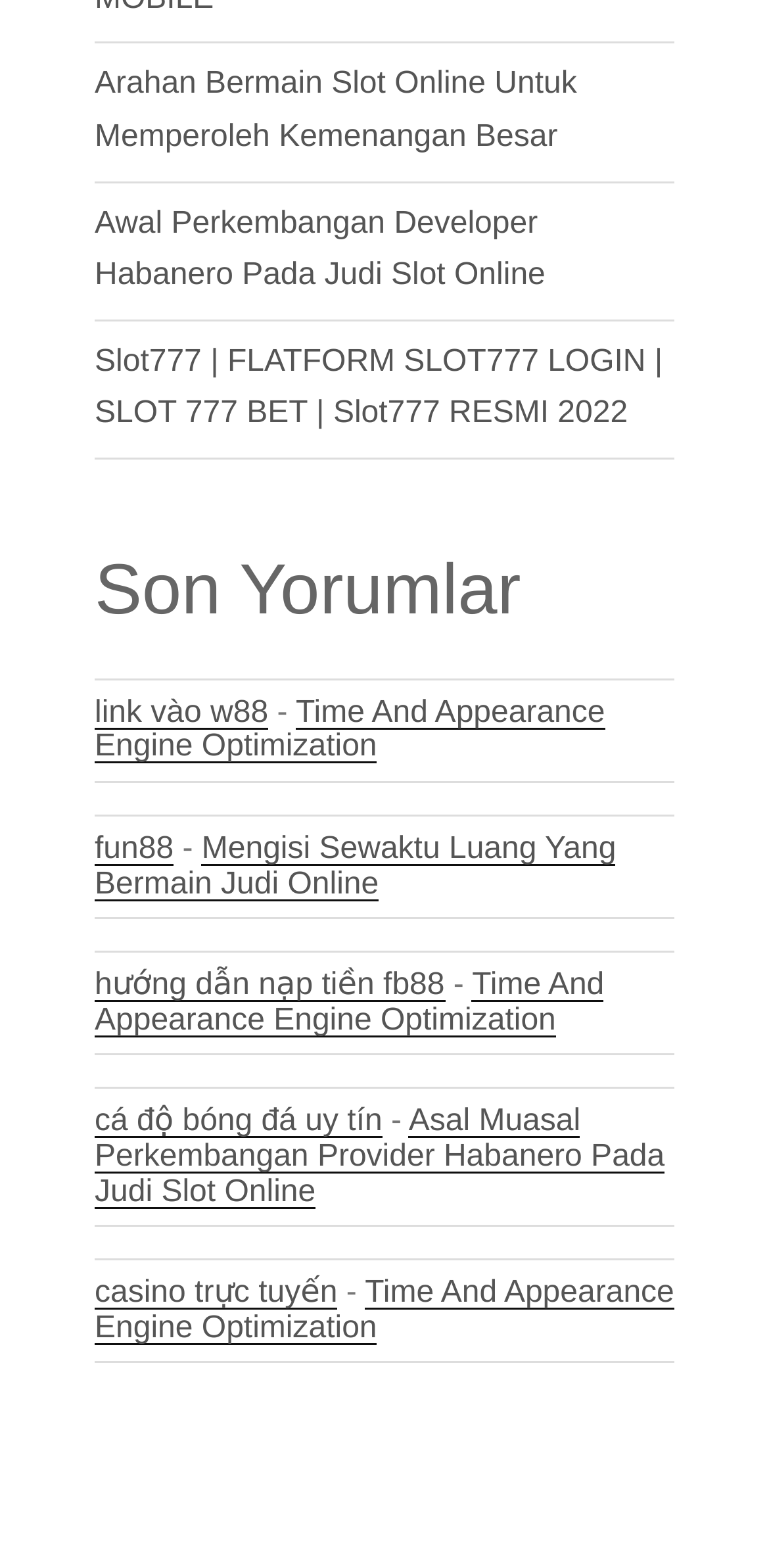Identify the bounding box coordinates of the region that should be clicked to execute the following instruction: "Read the latest comments under Son Yorumlar".

[0.123, 0.353, 0.877, 0.398]